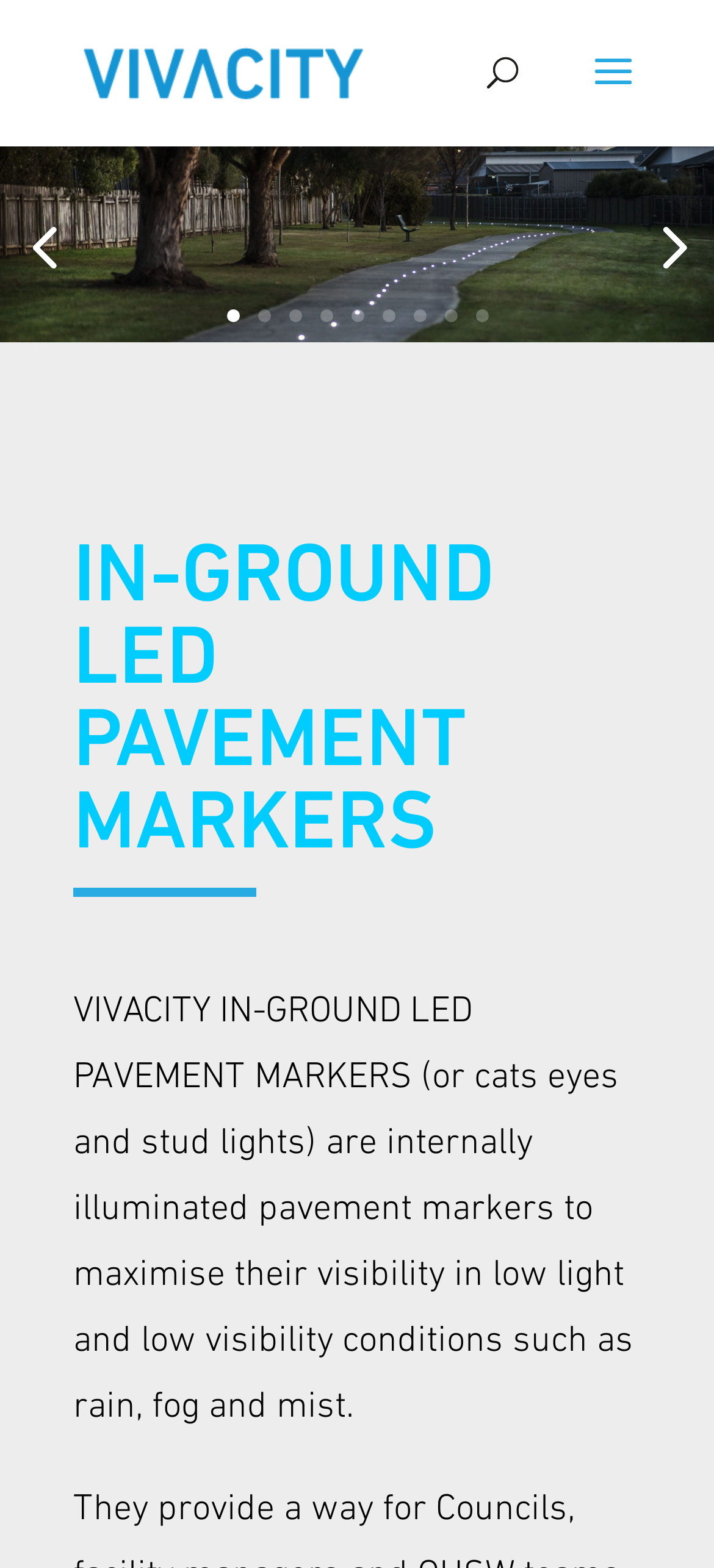Respond to the question below with a single word or phrase: What is the purpose of the in-ground LED pavement markers?

Maximise visibility in low light conditions